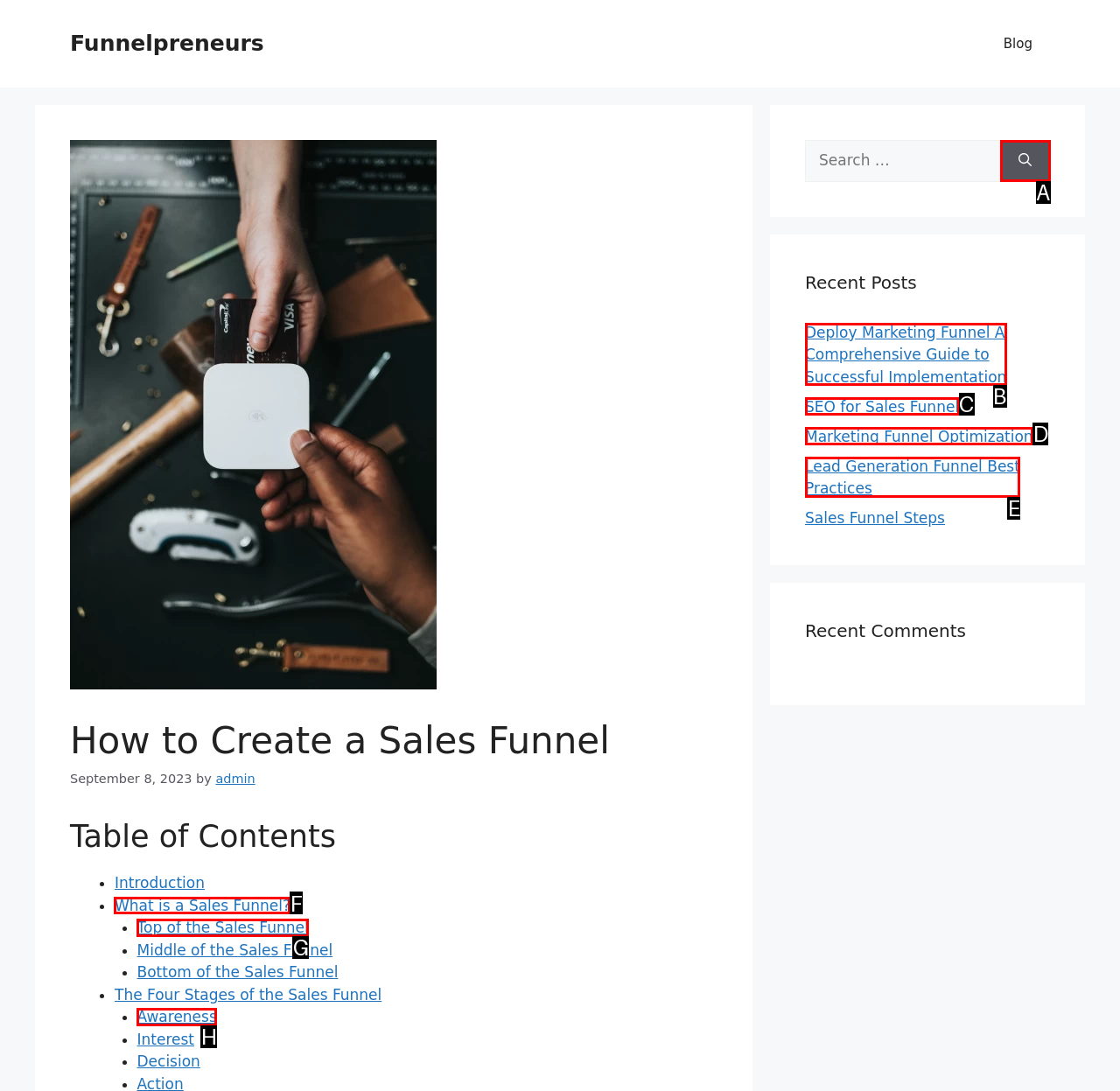Select the appropriate HTML element that needs to be clicked to finish the task: Click on the link 'What is a Sales Funnel?'
Reply with the letter of the chosen option.

F